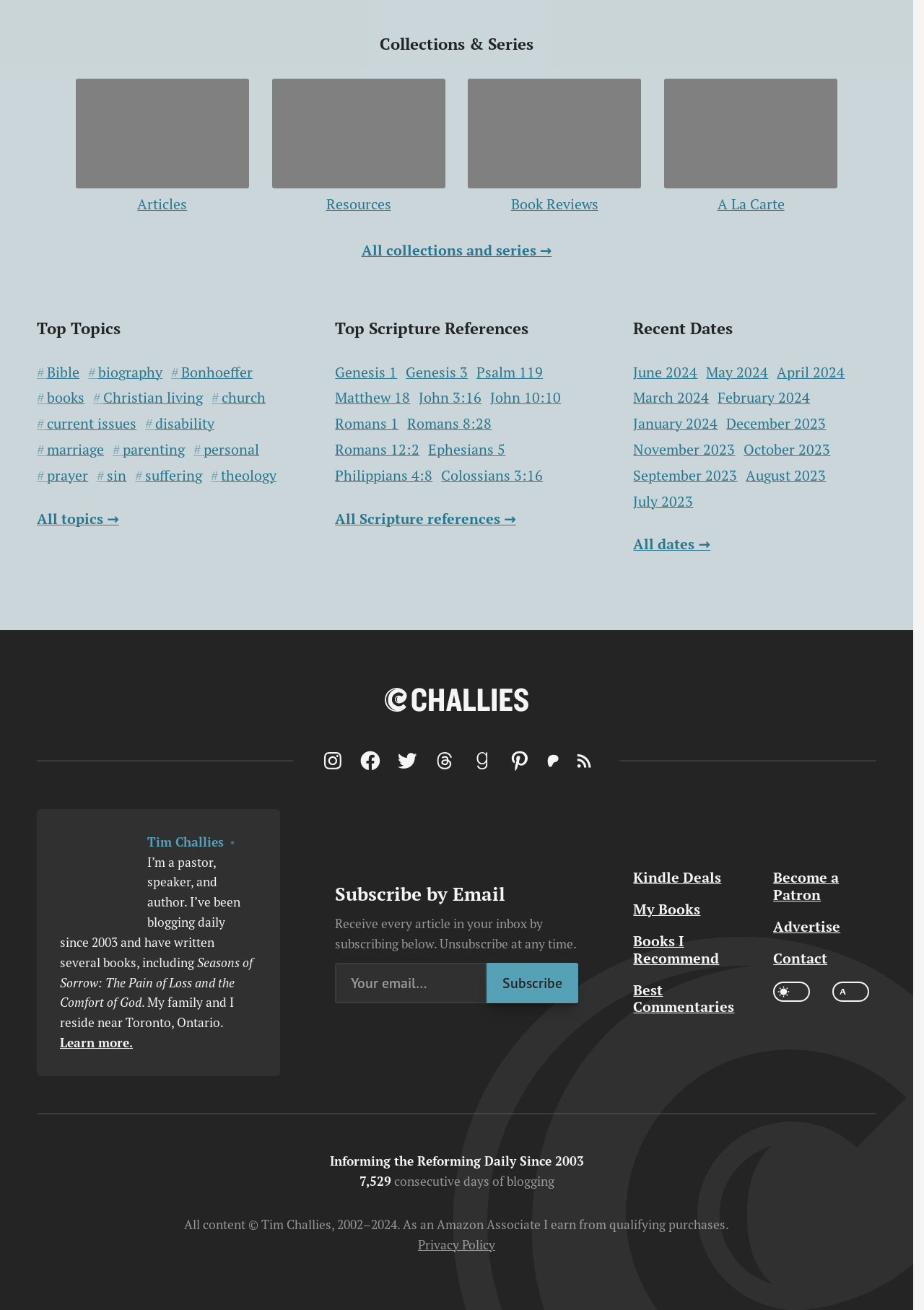Pinpoint the bounding box coordinates of the clickable area needed to execute the instruction: "Click on the 'Articles' link". The coordinates should be specified as four float numbers between 0 and 1, i.e., [left, top, right, bottom].

[0.149, 0.149, 0.203, 0.162]